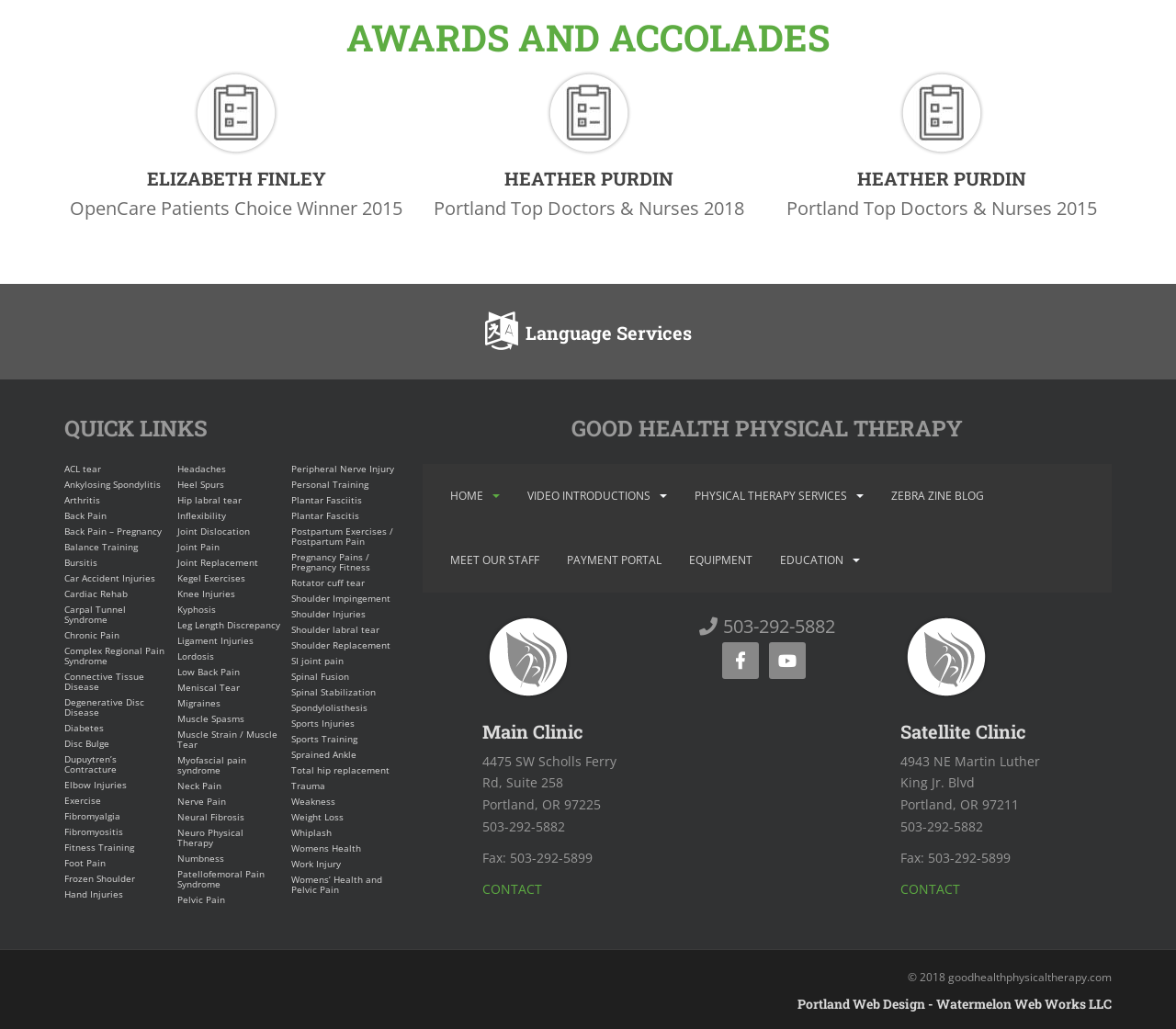Identify the bounding box for the described UI element. Provide the coordinates in (top-left x, top-left y, bottom-right x, bottom-right y) format with values ranging from 0 to 1: Whiplash

[0.247, 0.804, 0.336, 0.819]